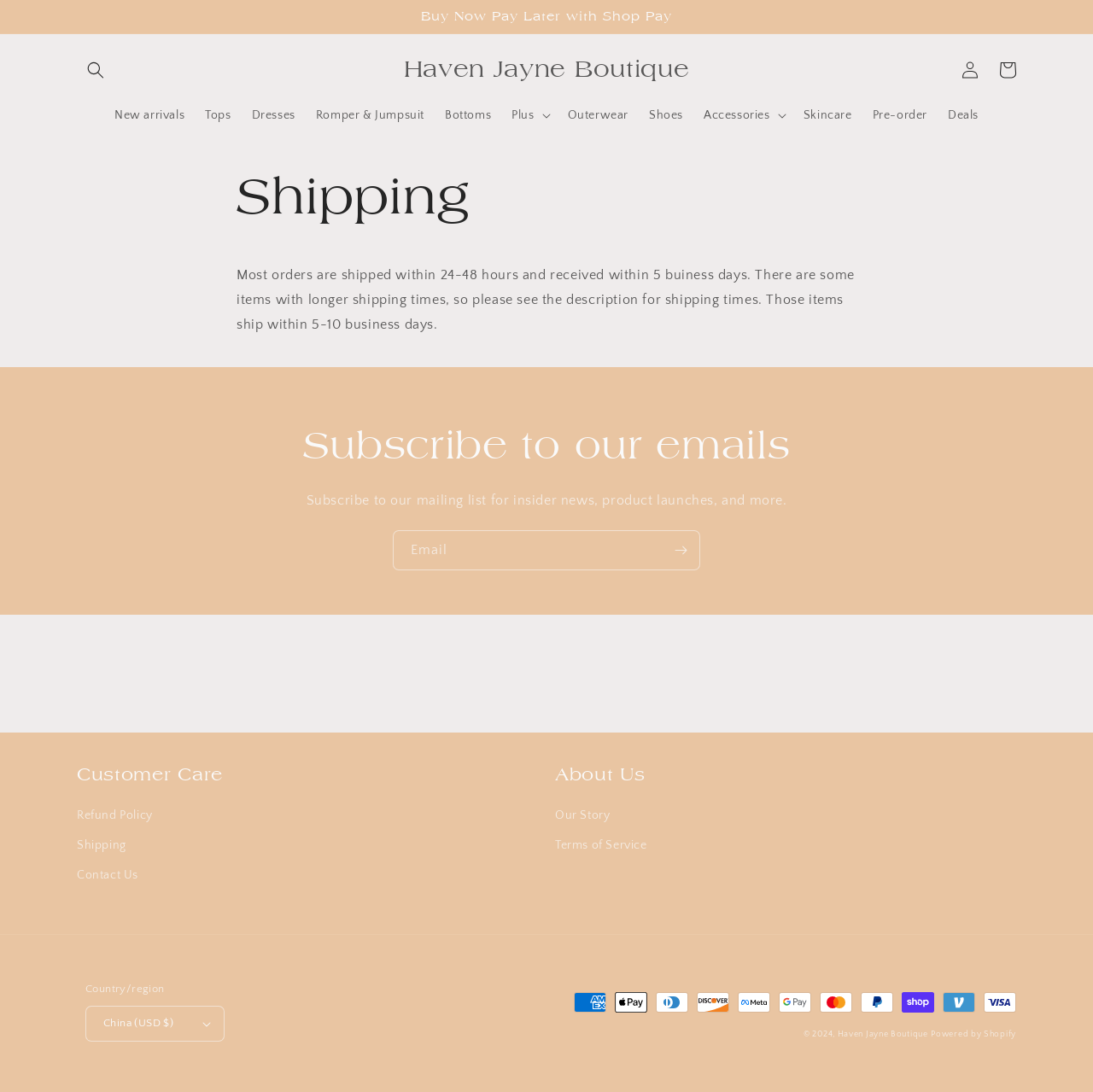Identify the bounding box for the UI element described as: "Terms of Service". Ensure the coordinates are four float numbers between 0 and 1, formatted as [left, top, right, bottom].

[0.508, 0.761, 0.592, 0.788]